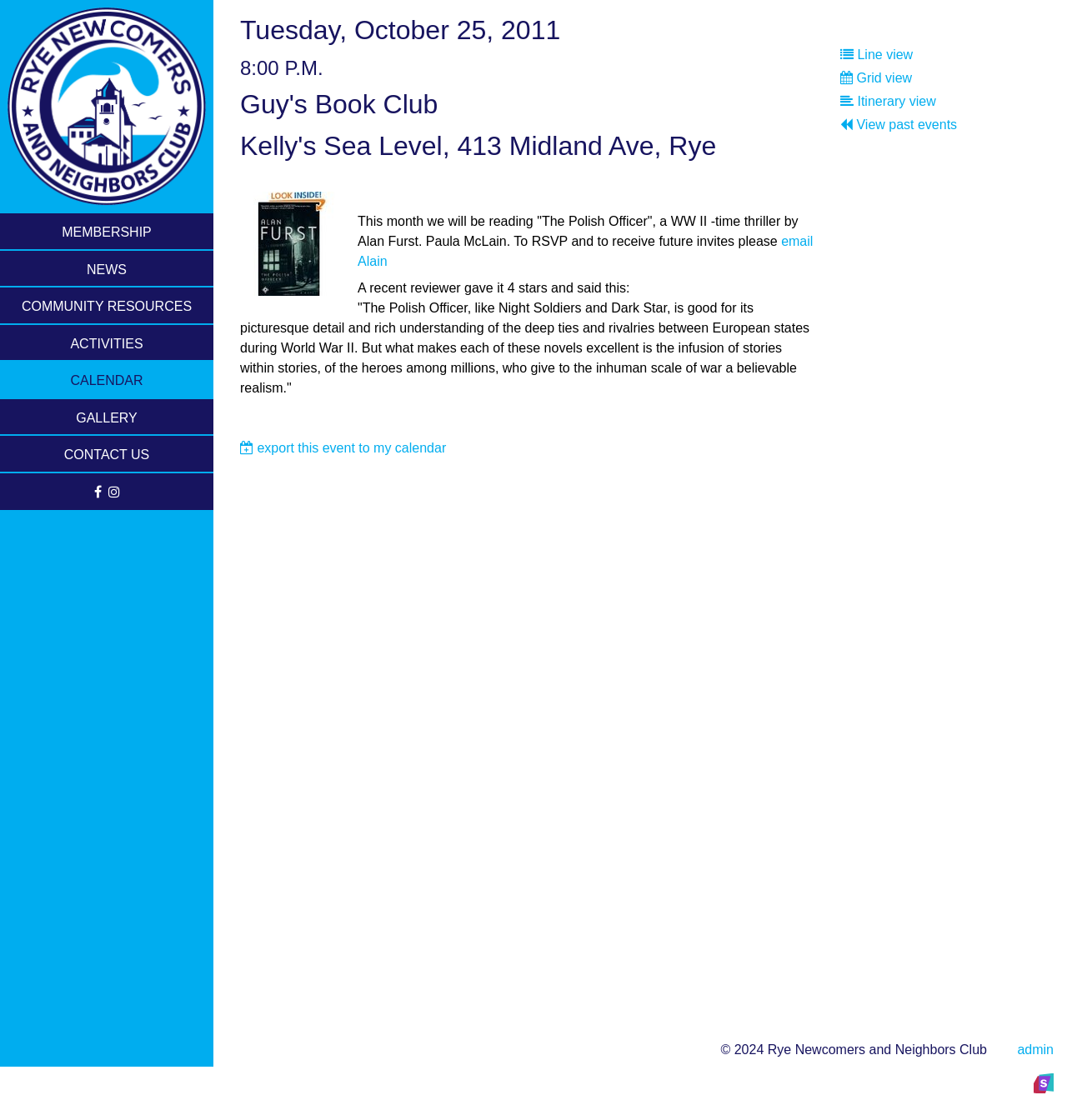Please reply to the following question using a single word or phrase: 
What is the location of the book club event?

Kelly's Sea Level, 413 Midland Ave, Rye